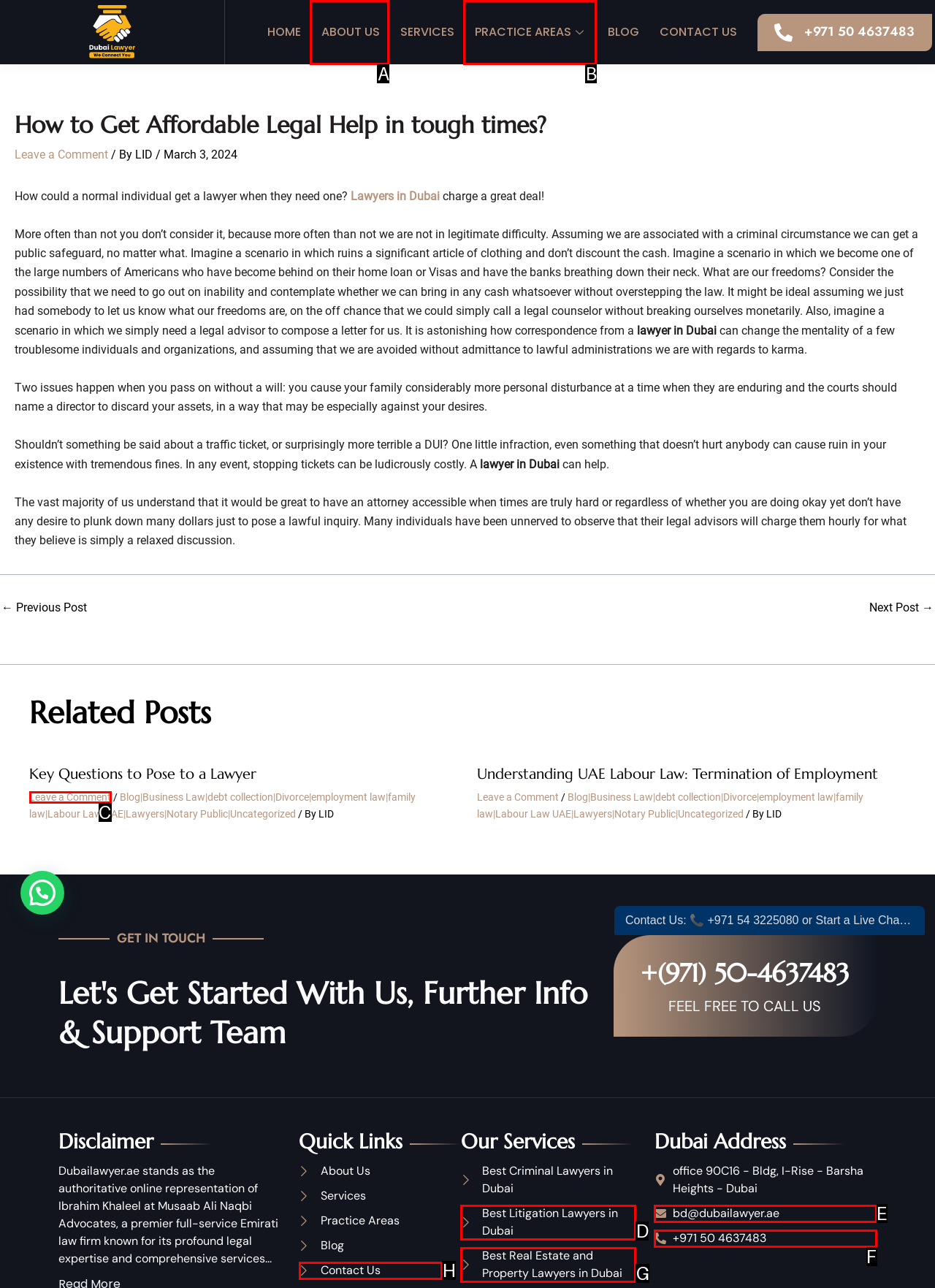Identify the letter corresponding to the UI element that matches this description: Practice Areas
Answer using only the letter from the provided options.

B